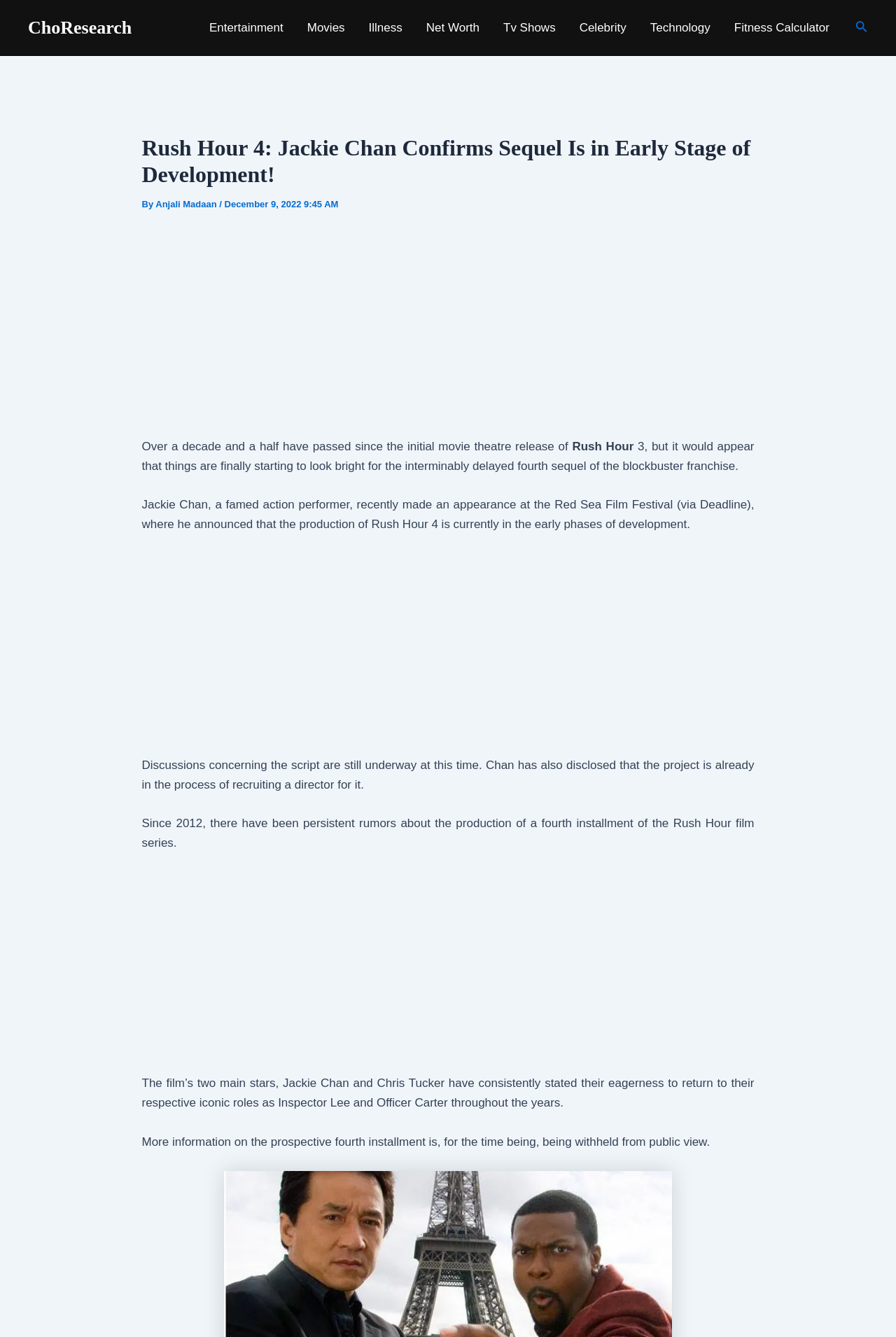Identify the bounding box for the UI element that is described as follows: "aria-label="Advertisement" name="aswift_3" title="Advertisement"".

[0.158, 0.652, 0.842, 0.799]